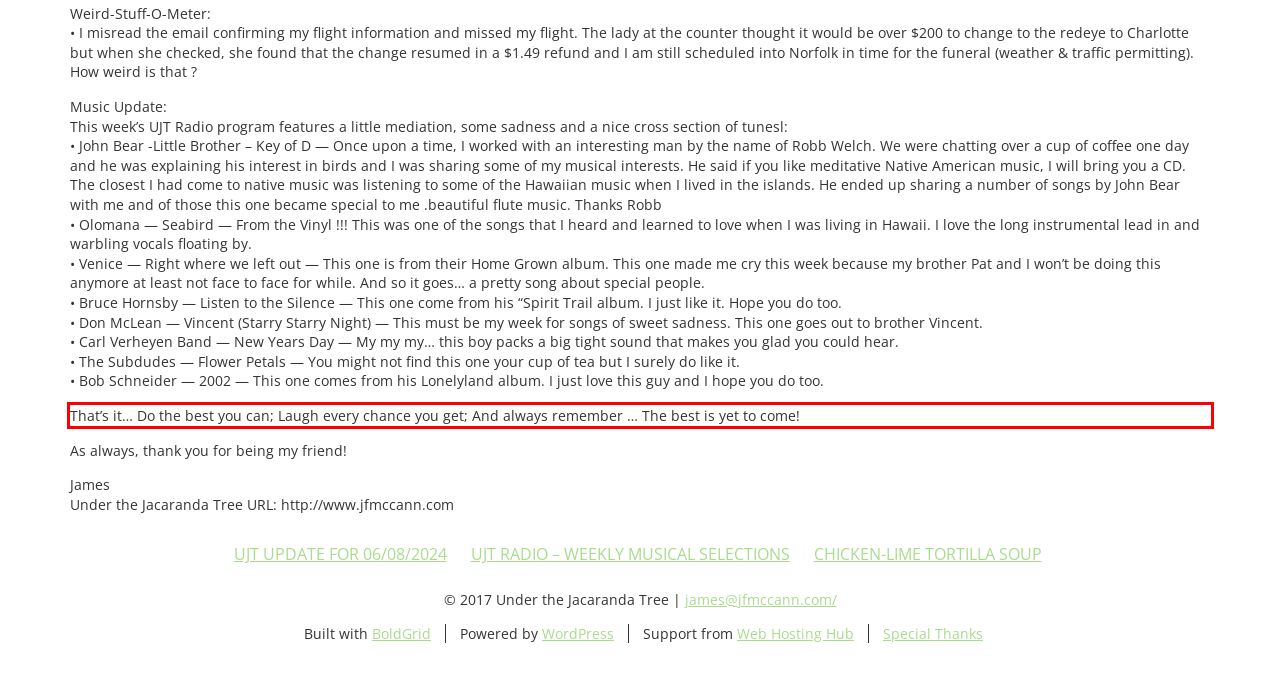Using the webpage screenshot, recognize and capture the text within the red bounding box.

That’s it… Do the best you can; Laugh every chance you get; And always remember … The best is yet to come!